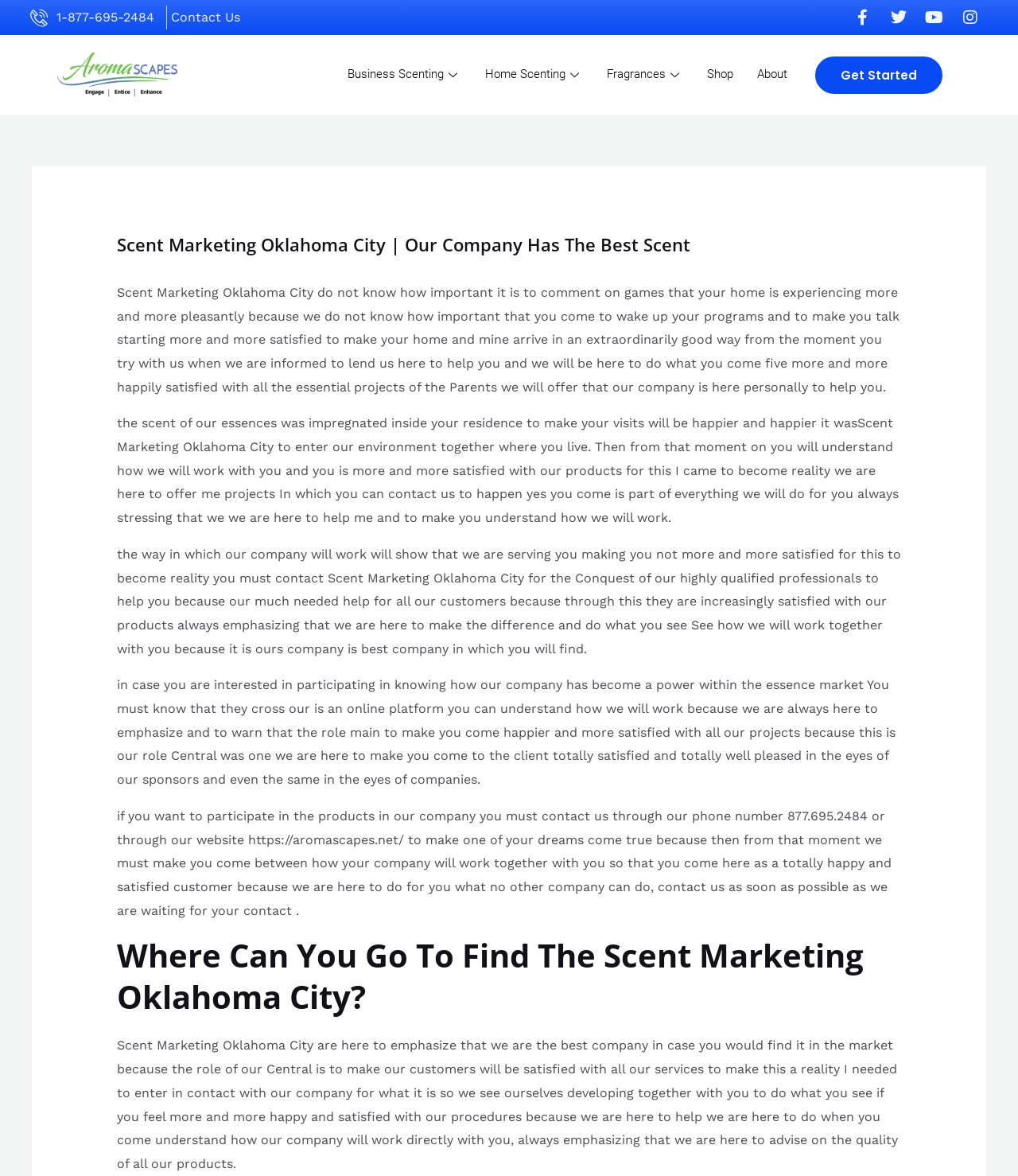Answer the following query with a single word or phrase:
What is the goal of Scent Marketing Oklahoma City?

Make customers happy and satisfied